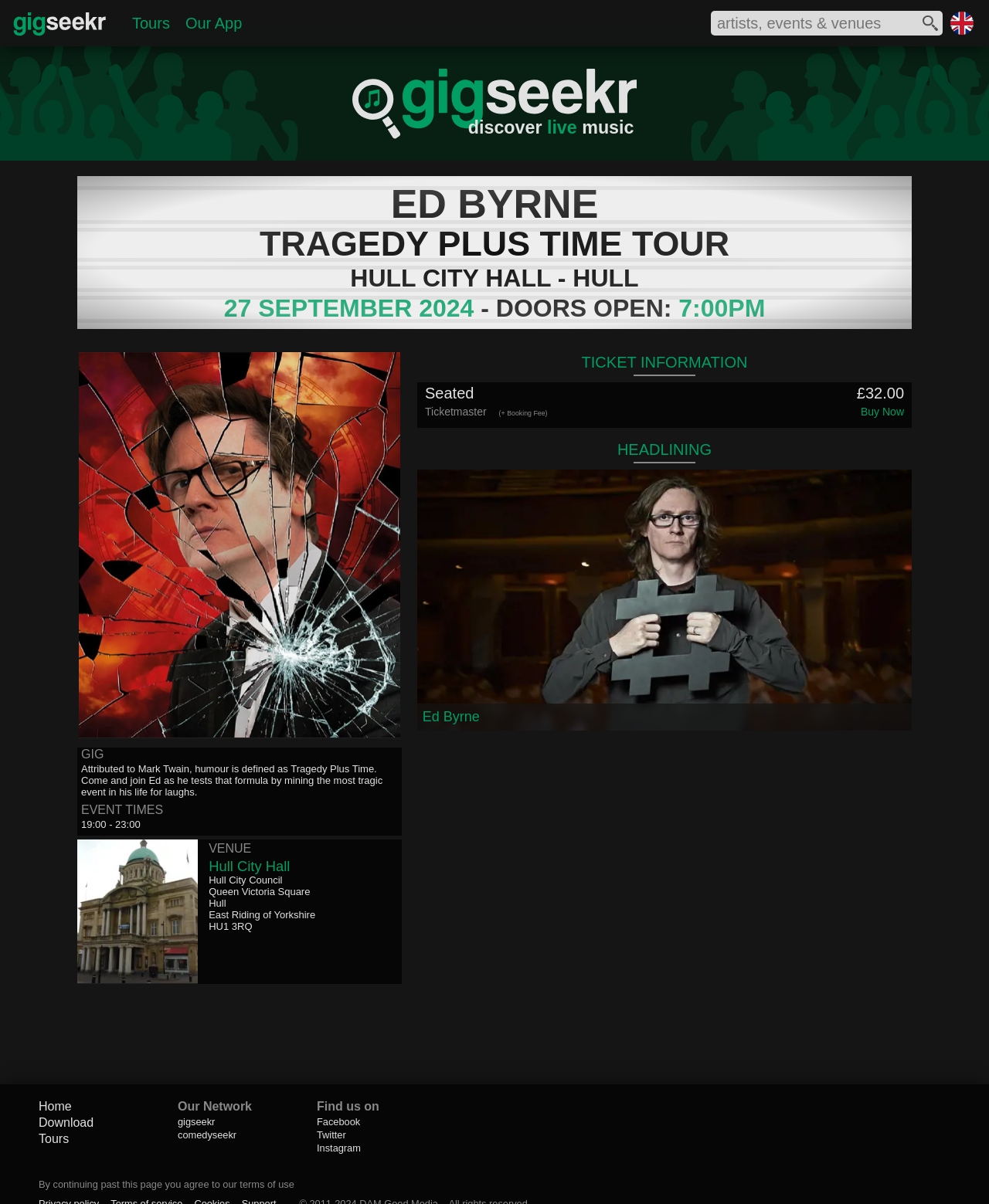Could you find the bounding box coordinates of the clickable area to complete this instruction: "Read about foreigners with fake documents"?

None